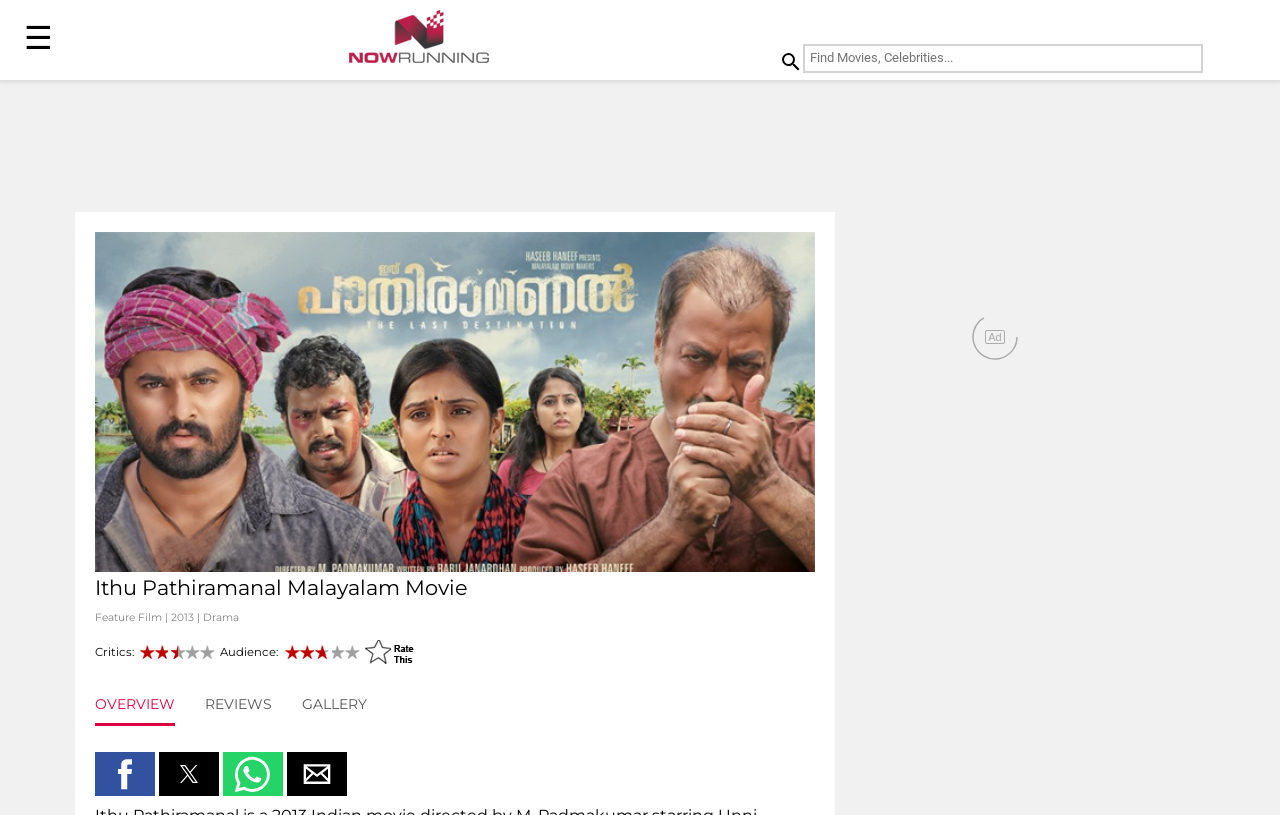Can you pinpoint the bounding box coordinates for the clickable element required for this instruction: "Visit nowrunning.com"? The coordinates should be four float numbers between 0 and 1, i.e., [left, top, right, bottom].

[0.272, 0.059, 0.382, 0.082]